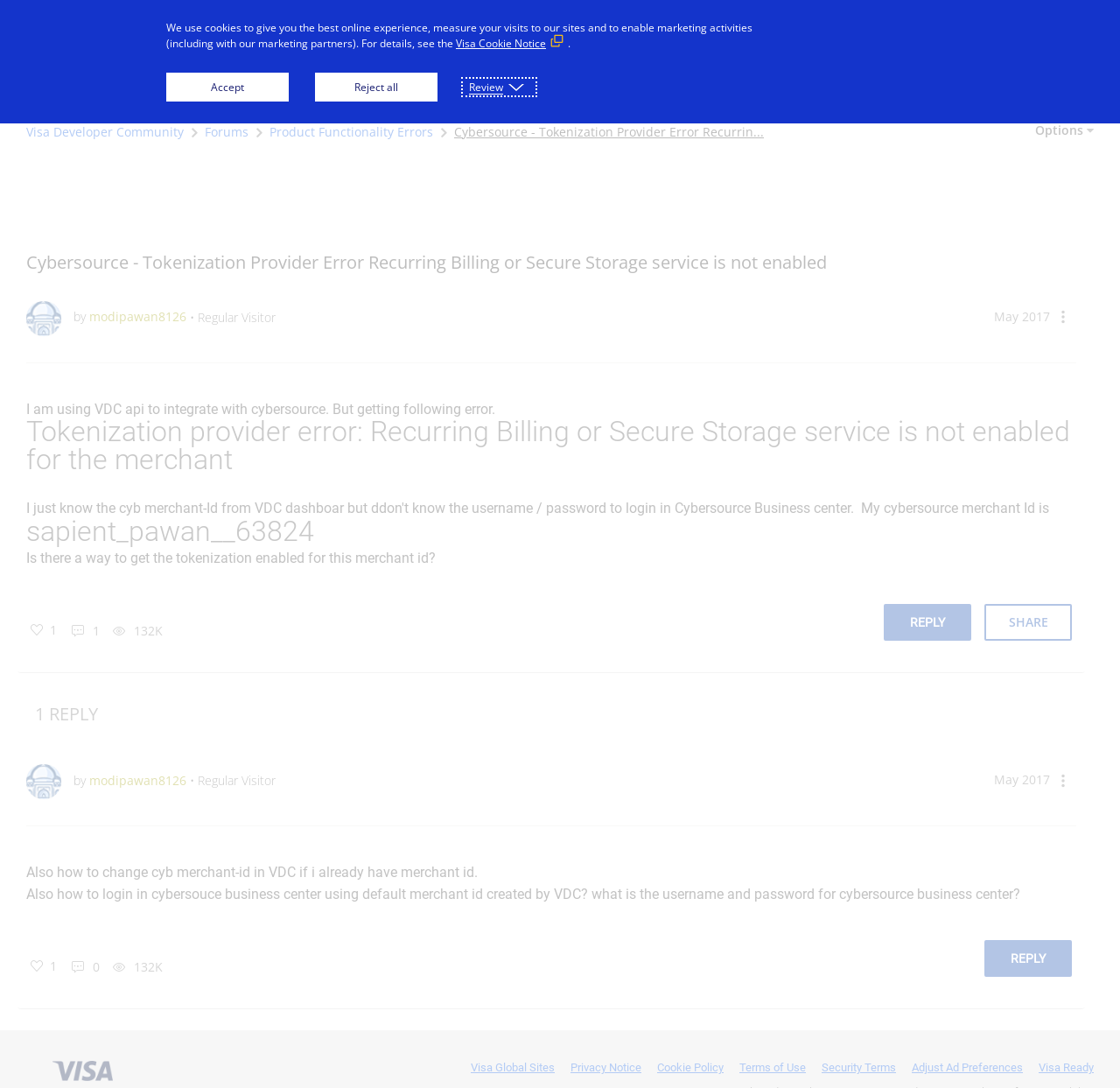Please determine the bounding box coordinates of the area that needs to be clicked to complete this task: 'Click on the 'REPLY' button'. The coordinates must be four float numbers between 0 and 1, formatted as [left, top, right, bottom].

[0.789, 0.555, 0.867, 0.589]